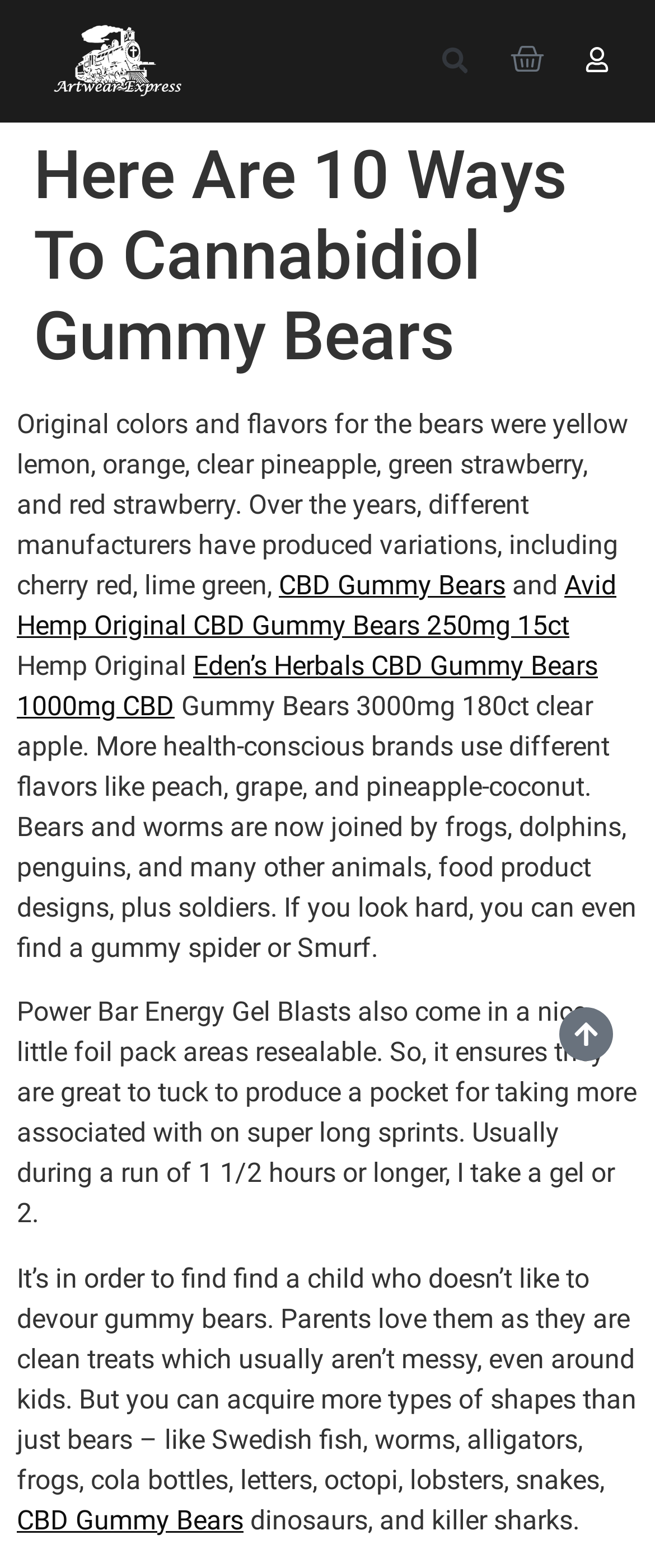How many images are on the webpage?
By examining the image, provide a one-word or phrase answer.

1